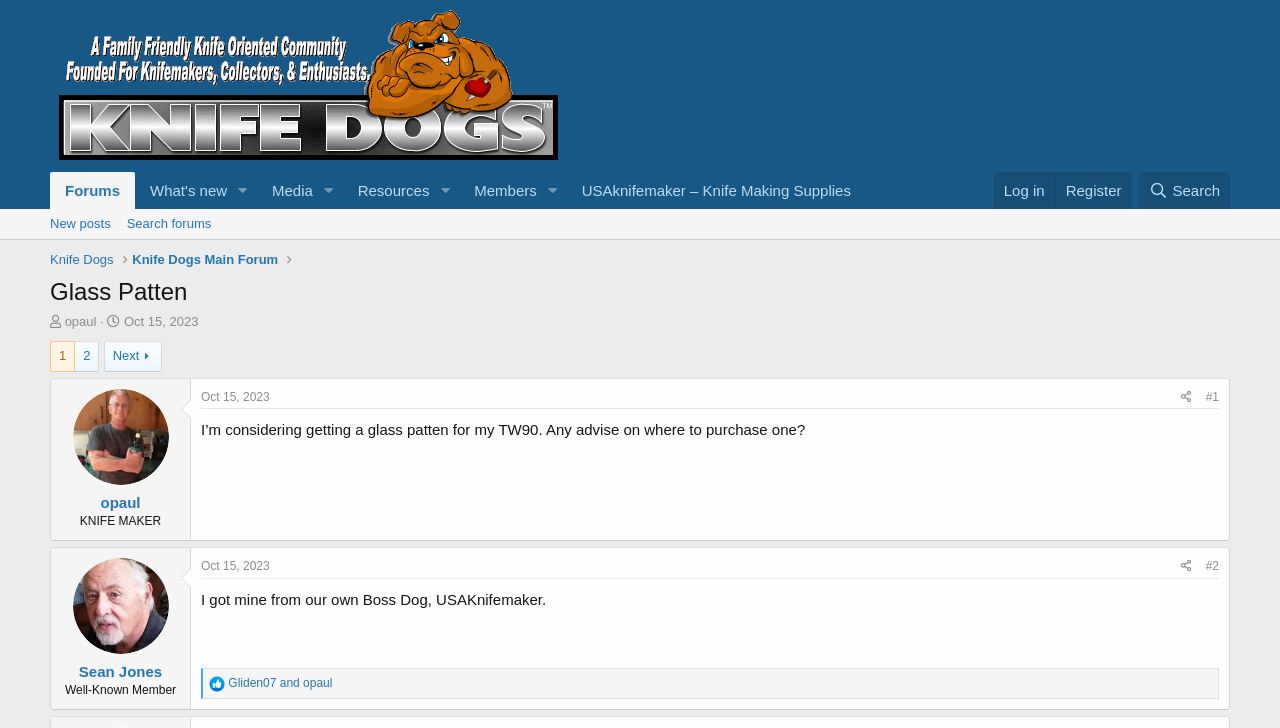Identify the bounding box coordinates of the region that should be clicked to execute the following instruction: "View the 'Knife Dogs Main Forum'".

[0.103, 0.344, 0.217, 0.37]